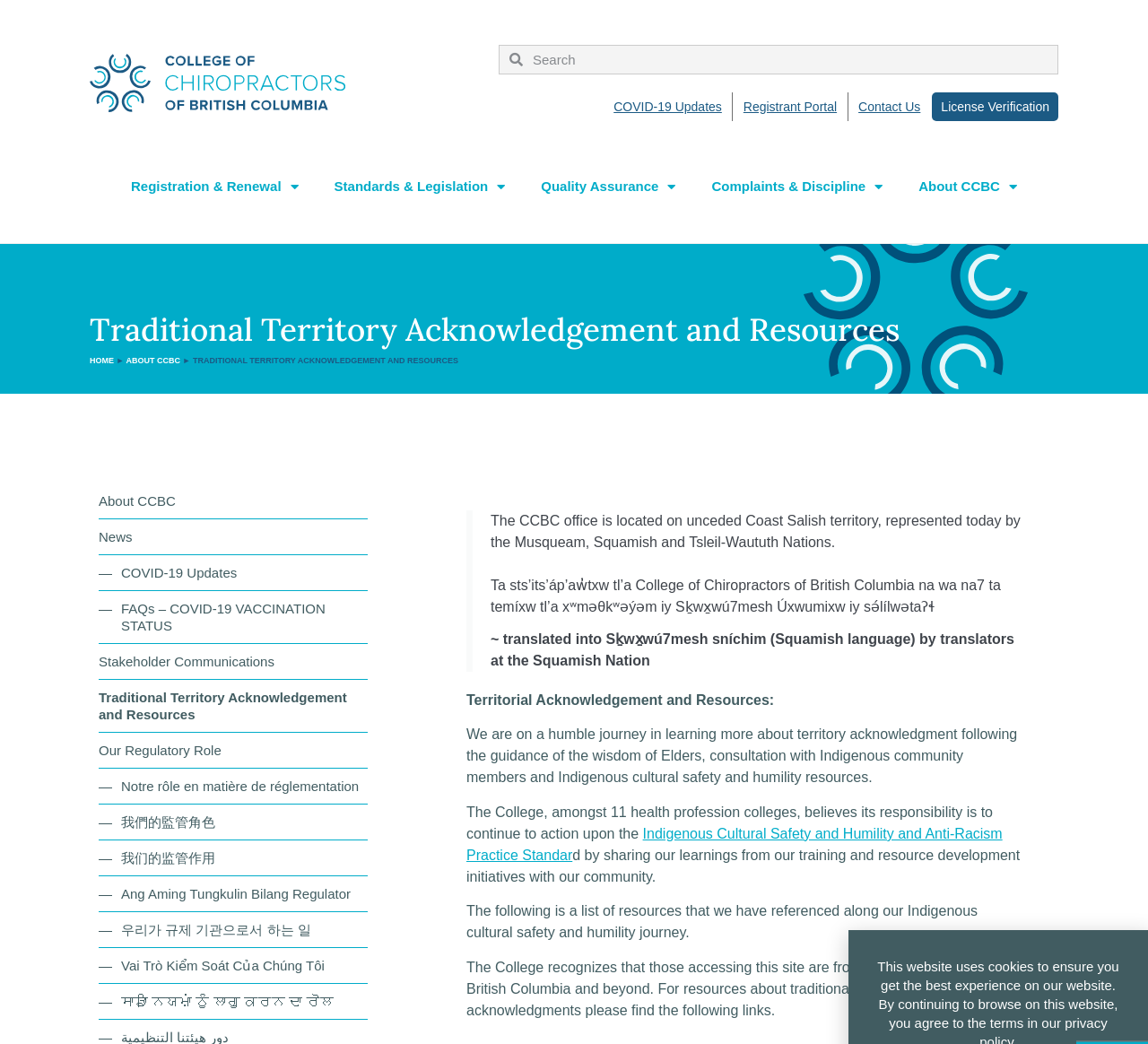Please pinpoint the bounding box coordinates for the region I should click to adhere to this instruction: "View Registration & Renewal".

[0.098, 0.159, 0.275, 0.198]